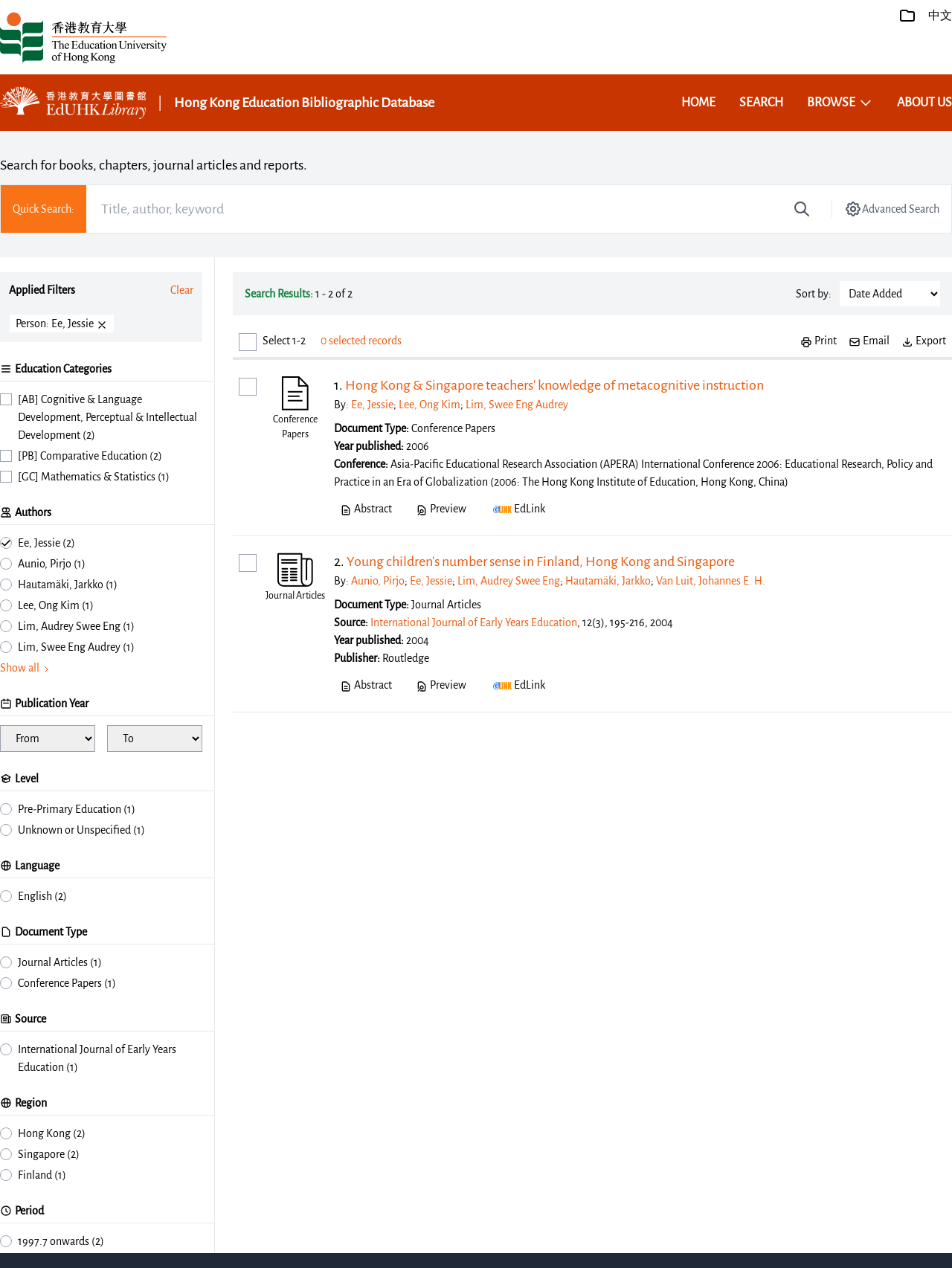Provide the bounding box coordinates of the section that needs to be clicked to accomplish the following instruction: "Show all authors."

[0.0, 0.52, 0.053, 0.534]